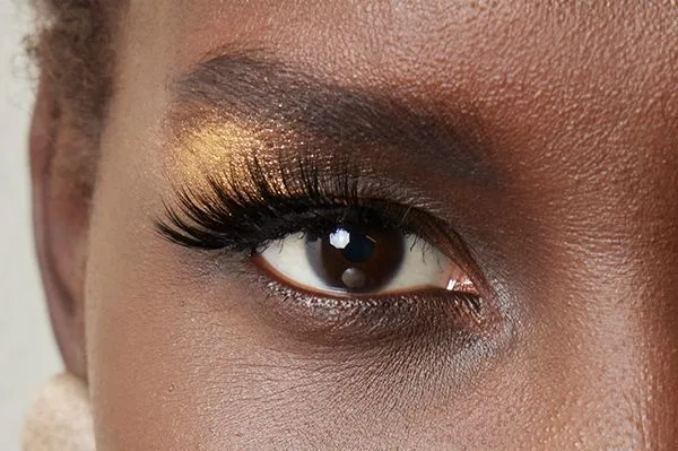Illustrate the image with a detailed caption.

The image showcases a close-up of a model's eye adorned with long, luxurious eyelash extensions. The lashes are strikingly dark and voluminous, enhancing the model's gaze and adding a touch of glamour. The eyelid features a subtle golden shimmer, providing a beautiful contrast against the model's deeper skin tone and accentuating the overall beauty of the eye makeup. This visual perfectly captures the elegance and allure of lash extensions, which offer an instant polish to one's look without the need for additional products or finger lifting. It embodies the essence of modern beauty trends that prioritize both effortless style and striking aesthetics.